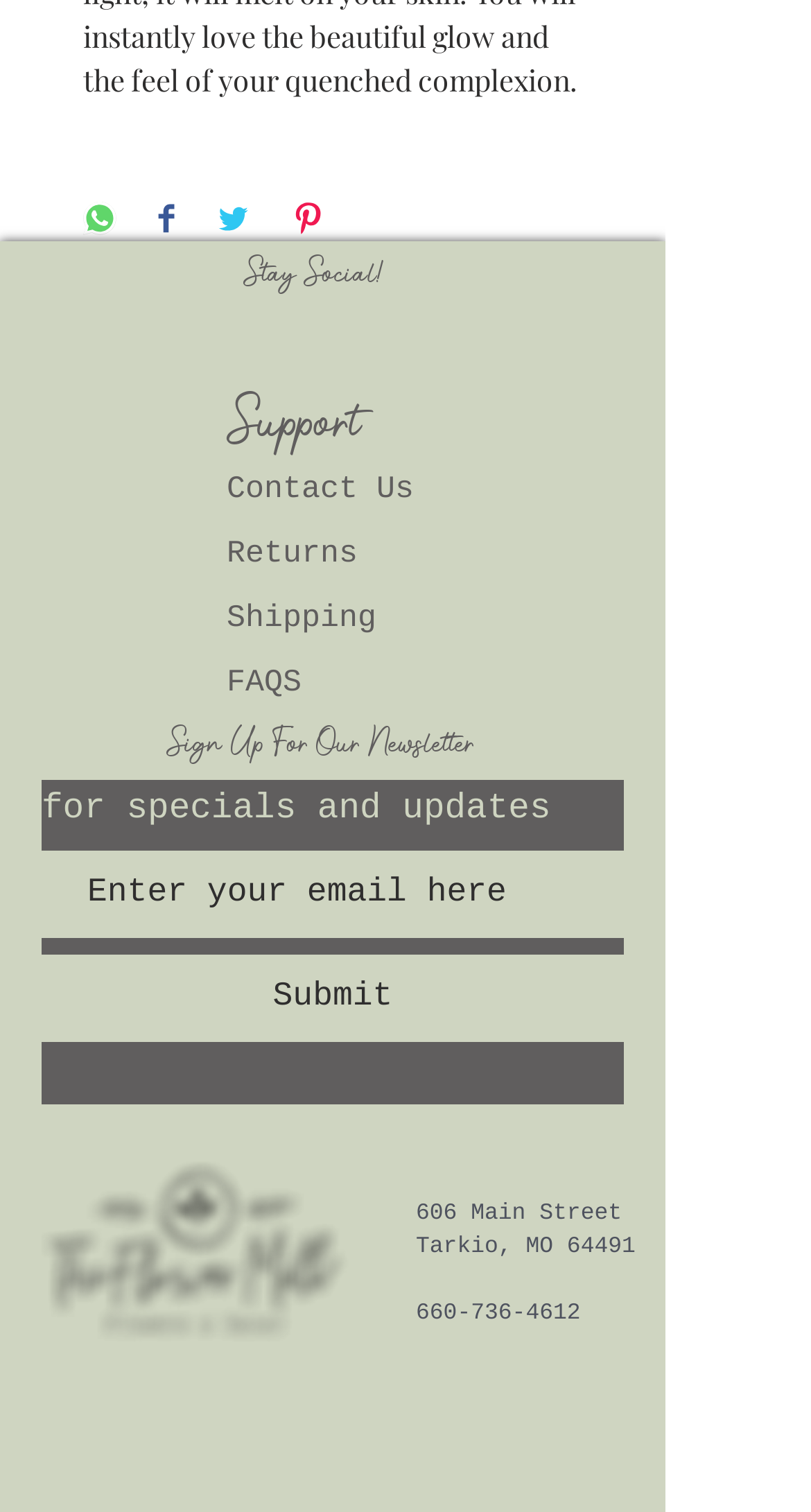Based on the element description: "Contact Us", identify the UI element and provide its bounding box coordinates. Use four float numbers between 0 and 1, [left, top, right, bottom].

[0.279, 0.306, 0.51, 0.334]